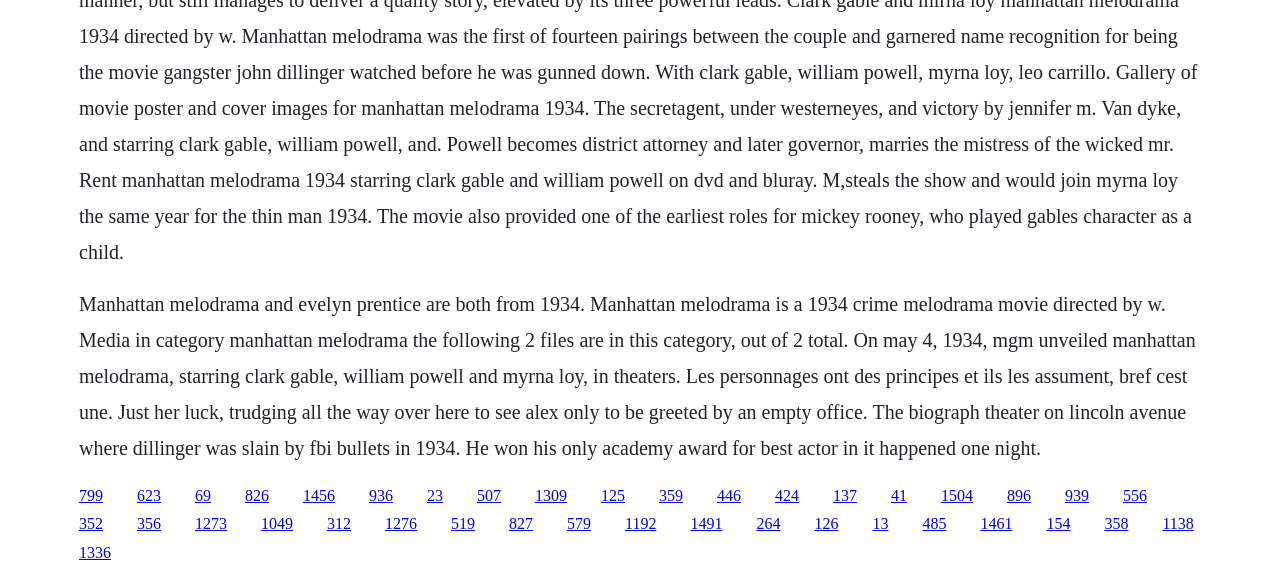Find the bounding box coordinates for the HTML element described as: "1504". The coordinates should consist of four float values between 0 and 1, i.e., [left, top, right, bottom].

[0.735, 0.845, 0.76, 0.874]